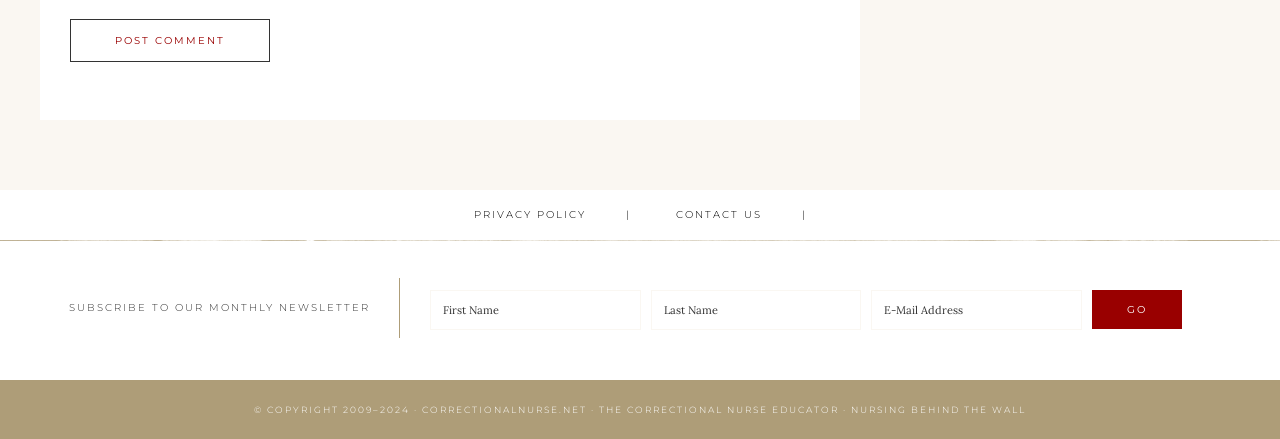Based on the provided description, "name="submit" value="Post Comment"", find the bounding box of the corresponding UI element in the screenshot.

[0.055, 0.042, 0.211, 0.14]